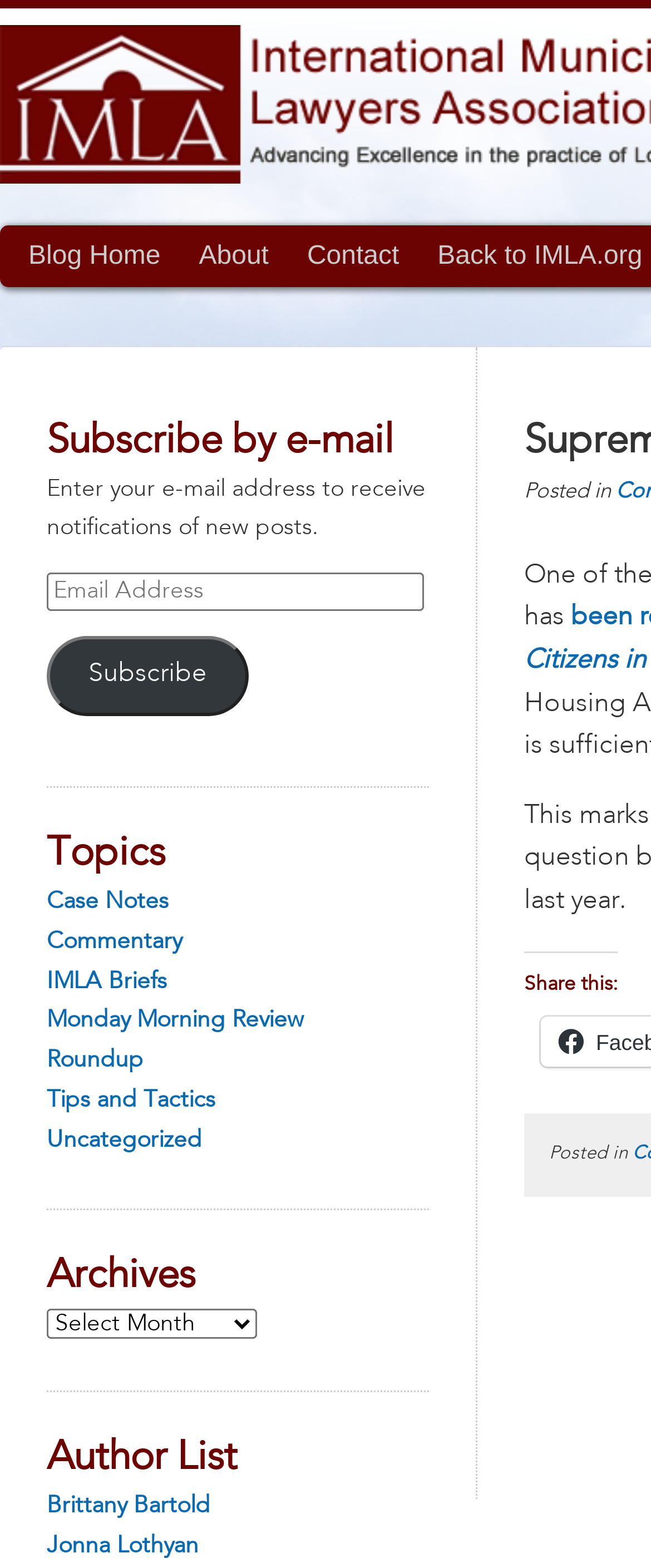How many headings are on the page?
Please utilize the information in the image to give a detailed response to the question.

I counted the number of heading elements, which are 'Subscribe by e-mail', 'Topics', 'Archives', 'Author List', and 'Share this:', indicating that there are five headings on the page.